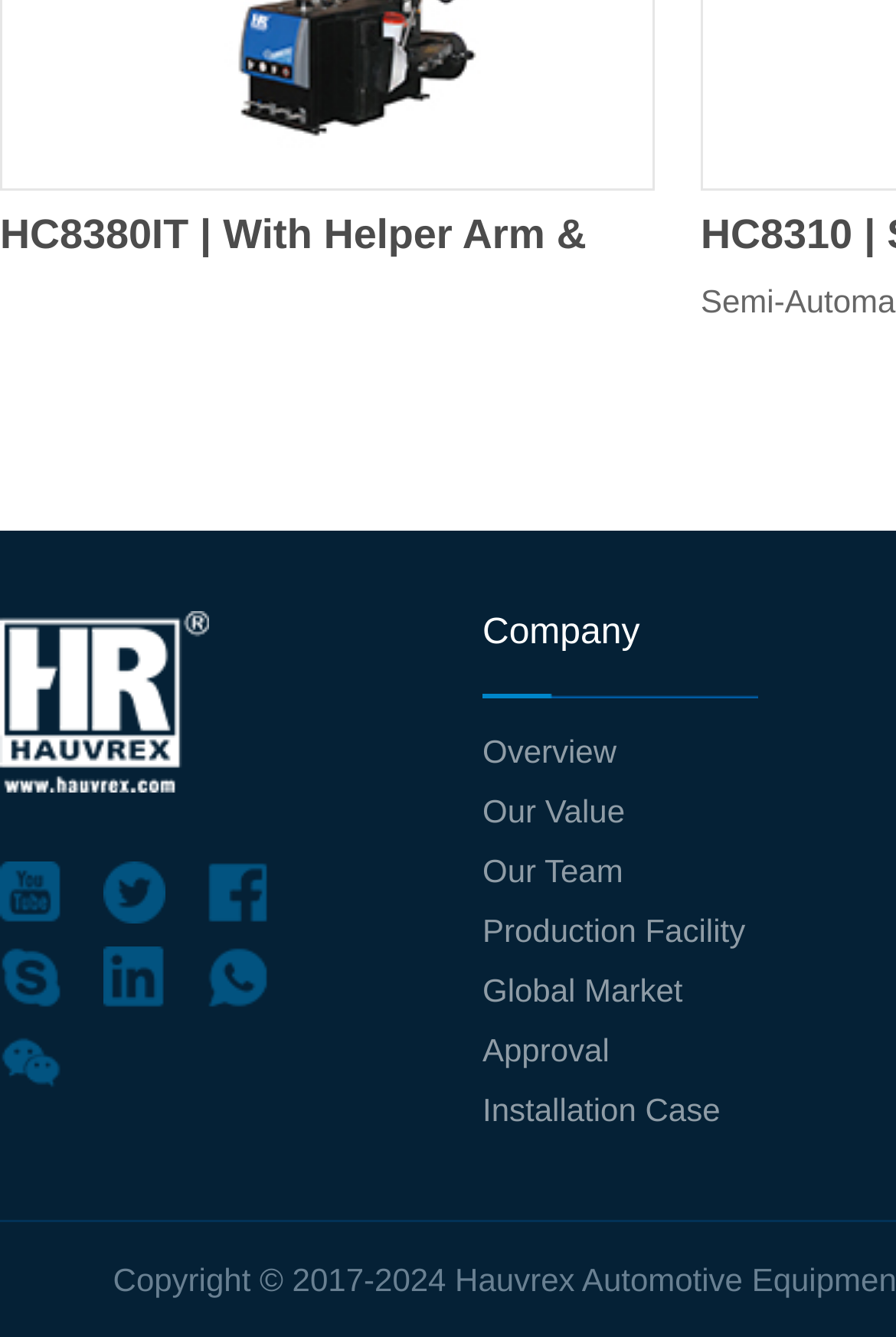Extract the bounding box coordinates for the described element: "alt="5"". The coordinates should be represented as four float numbers between 0 and 1: [left, top, right, bottom].

[0.115, 0.708, 0.185, 0.755]